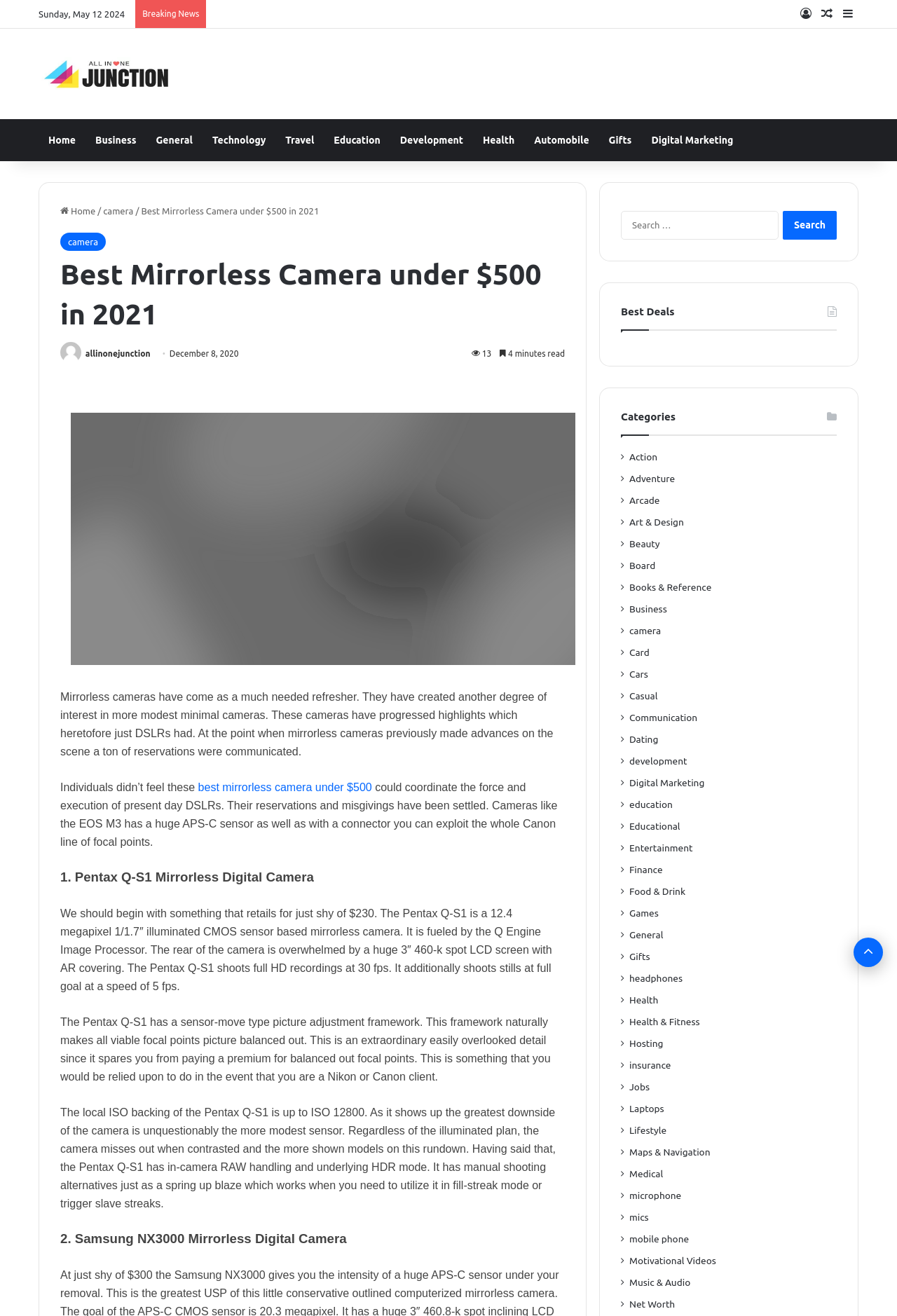Please identify the bounding box coordinates of the area that needs to be clicked to fulfill the following instruction: "Go to the 'Home' page."

[0.043, 0.091, 0.095, 0.122]